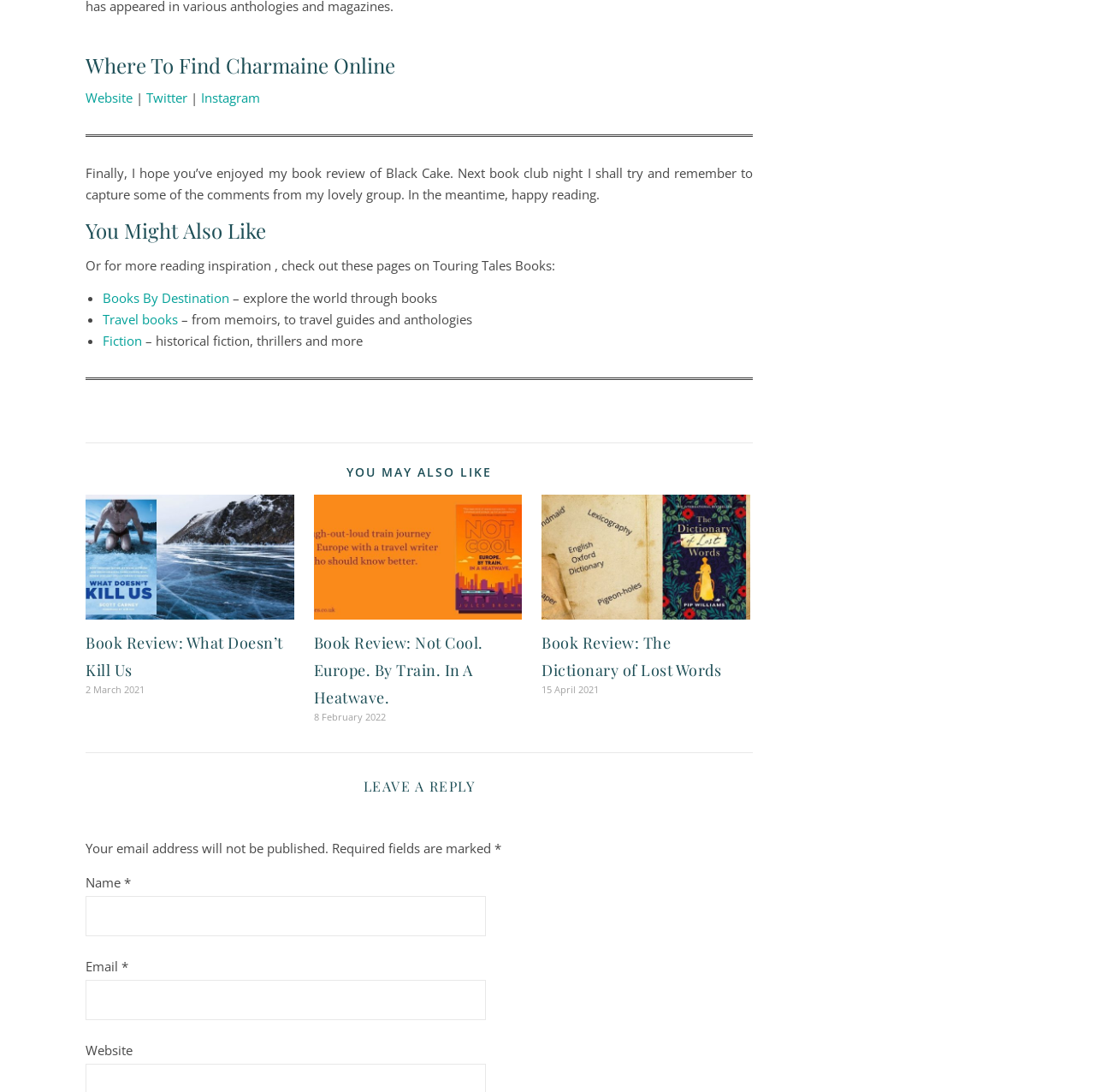Identify the bounding box coordinates for the UI element described as: "Website". The coordinates should be provided as four floats between 0 and 1: [left, top, right, bottom].

[0.078, 0.082, 0.121, 0.097]